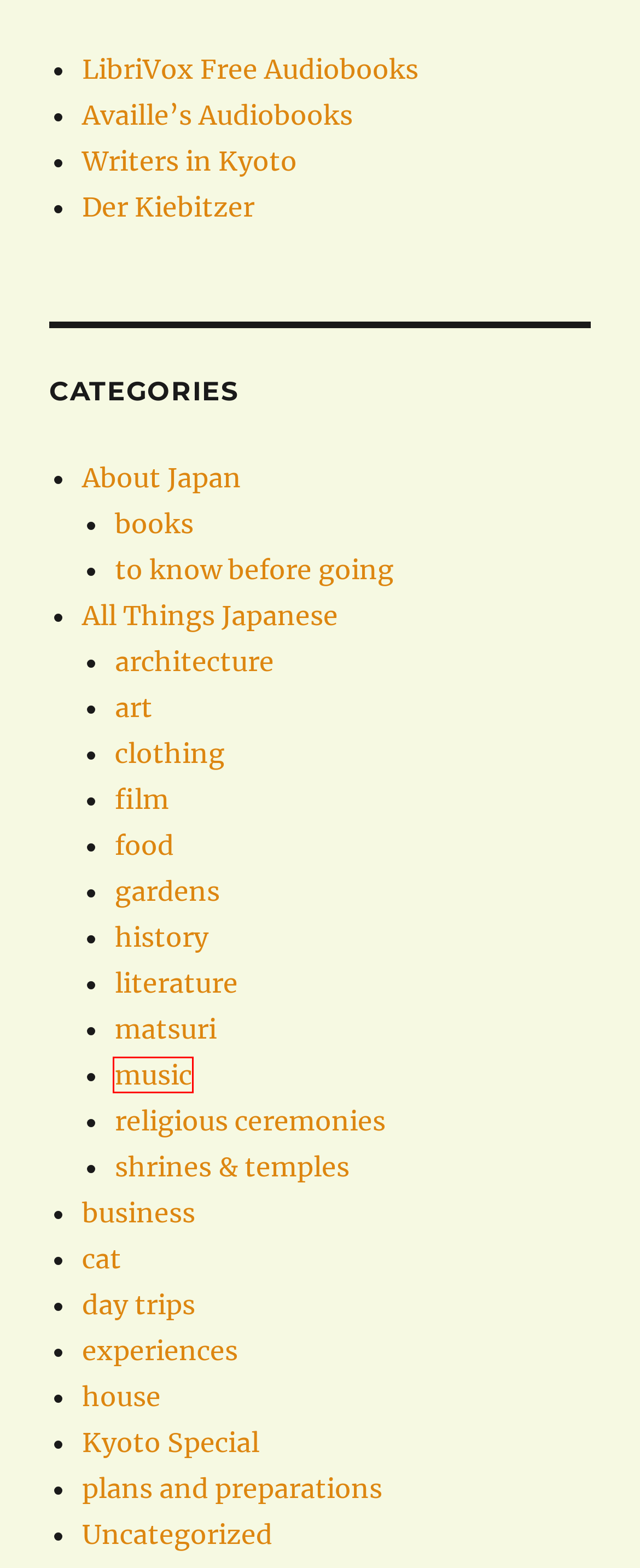Given a webpage screenshot with a UI element marked by a red bounding box, choose the description that best corresponds to the new webpage that will appear after clicking the element. The candidates are:
A. film – goinggaijin.com
B. plans and preparations – goinggaijin.com
C. business – goinggaijin.com
D. books – goinggaijin.com
E. music – goinggaijin.com
F. kiebitzer.at | Zurufe aus dem Ausland
G. About Japan – goinggaijin.com
H. food – goinggaijin.com

E